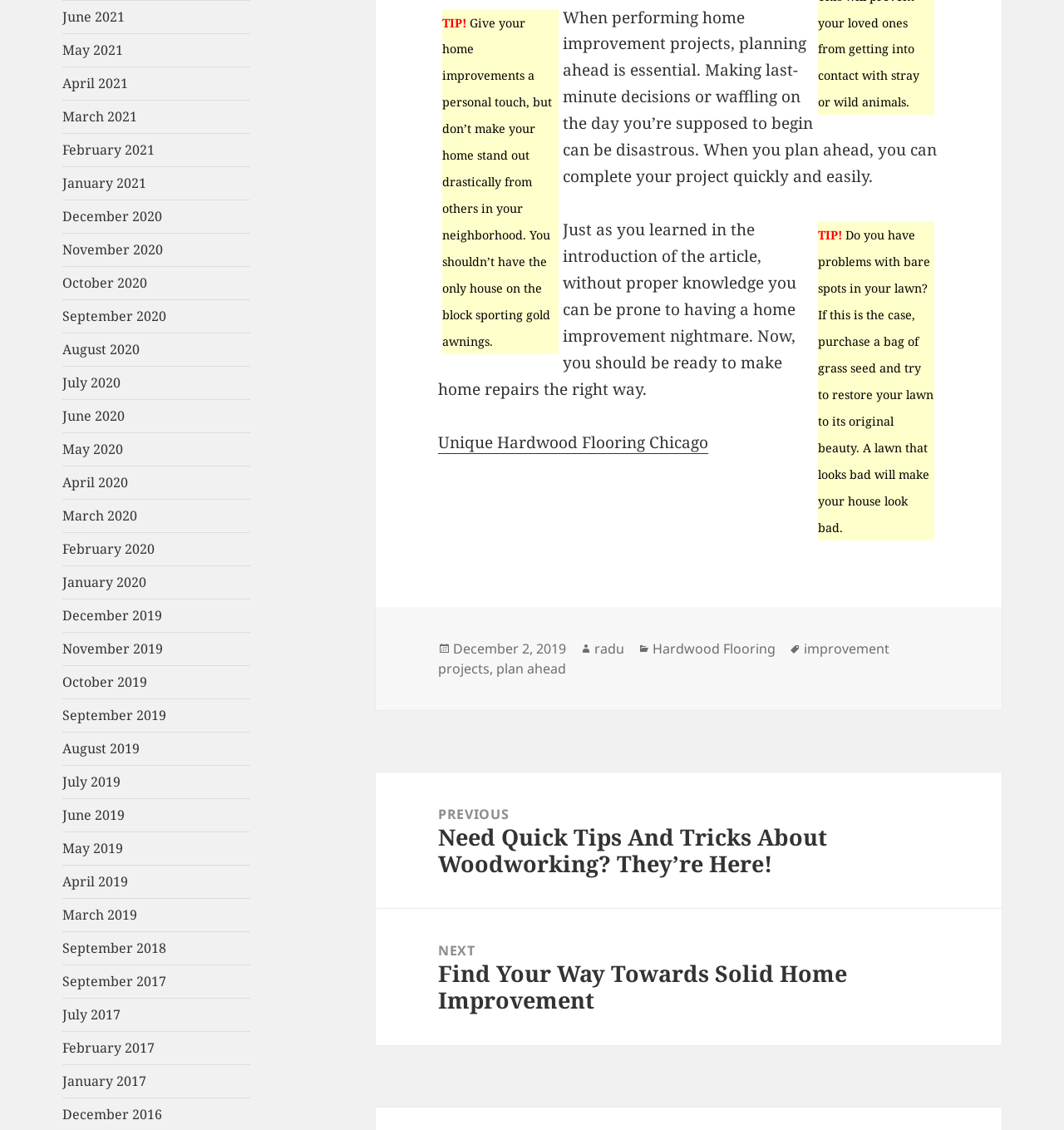Determine the coordinates of the bounding box for the clickable area needed to execute this instruction: "Click on the 'Unique Hardwood Flooring Chicago' link".

[0.412, 0.382, 0.666, 0.402]